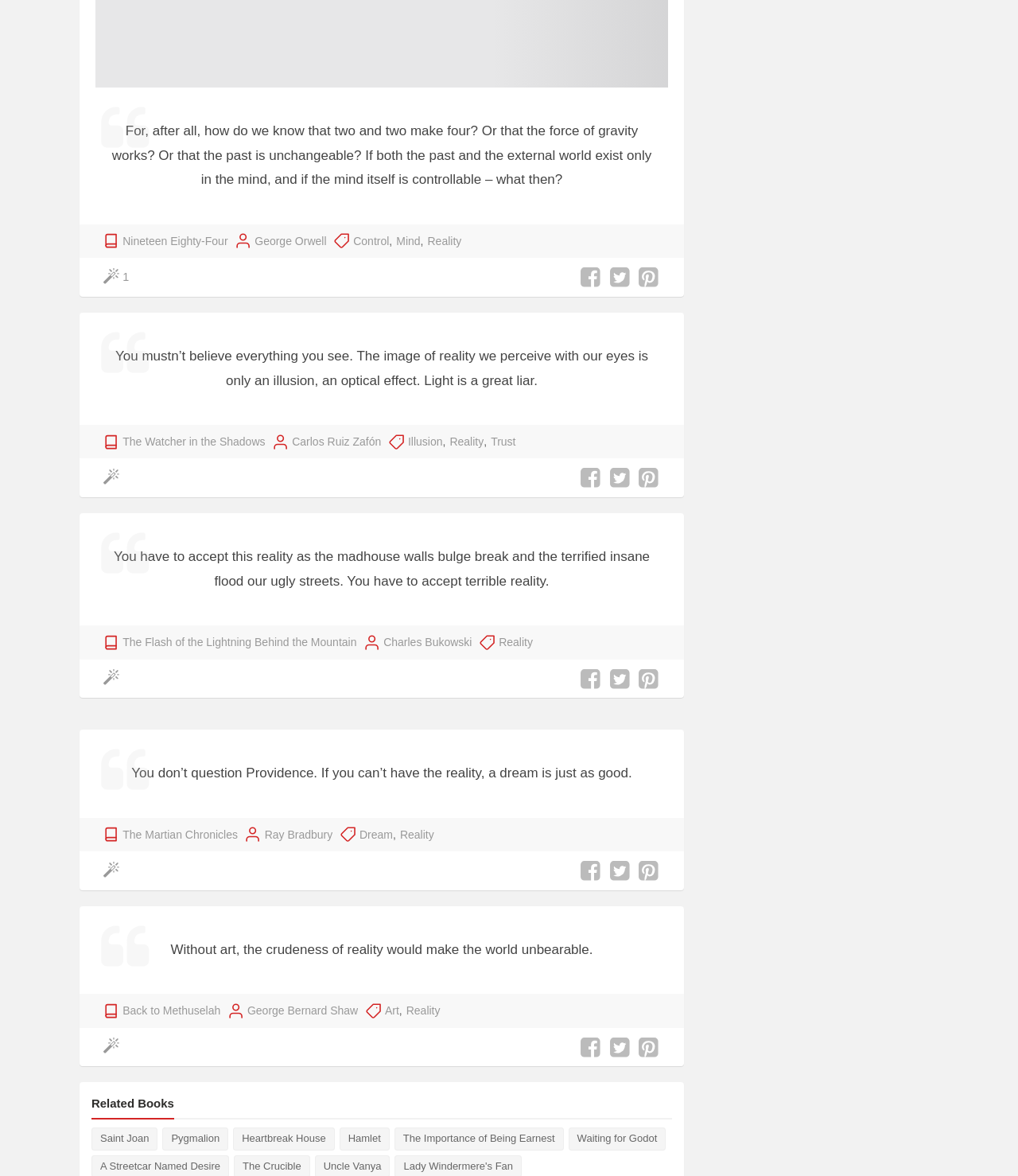What is the symbol depicted in the image alongside the link 'Do Some Magic!'?
Deliver a detailed and extensive answer to the question.

The image alongside the link 'Do Some Magic!' appears to be a magic wand, which is a symbol commonly associated with magic and fantasy.